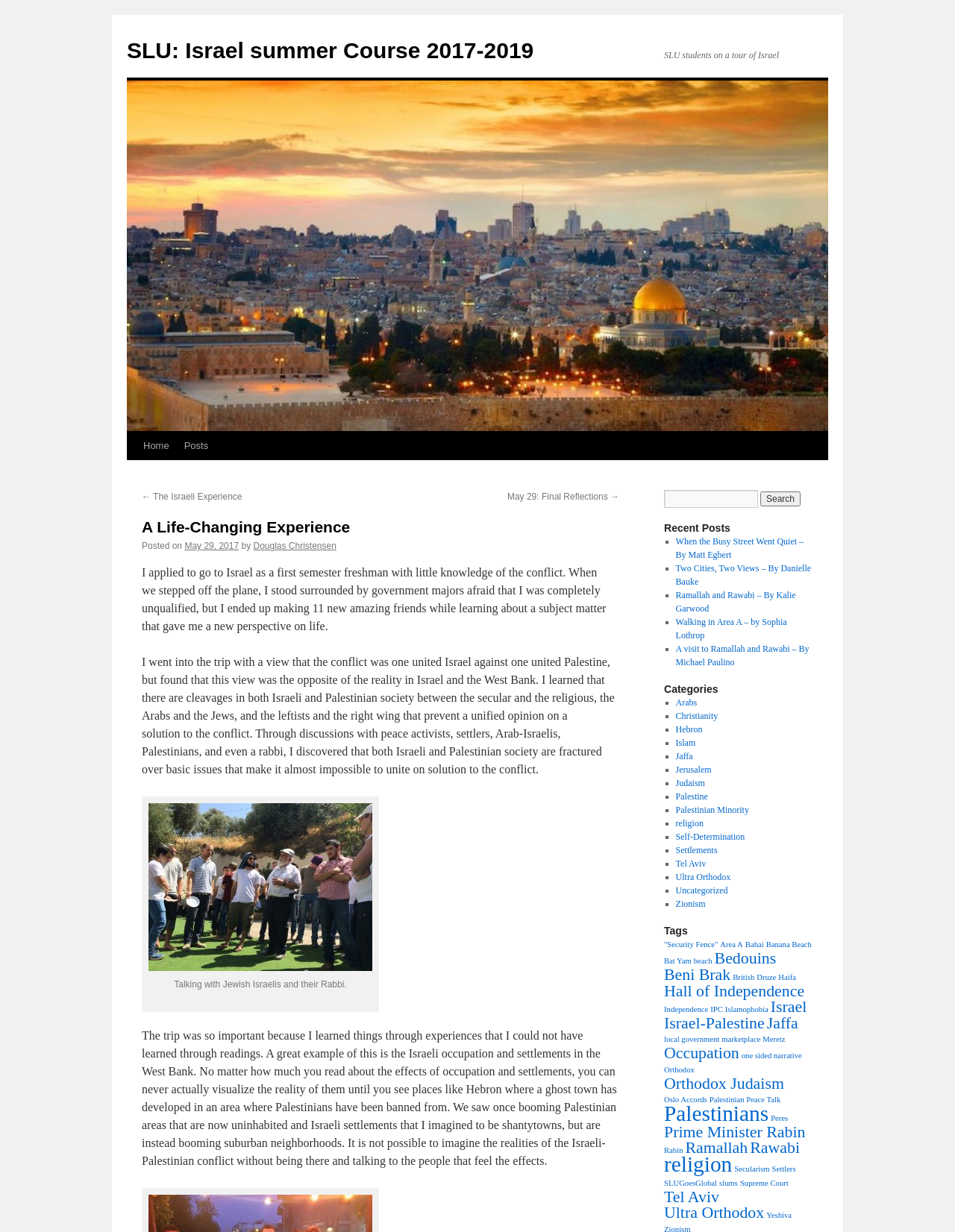Please find the bounding box coordinates of the section that needs to be clicked to achieve this instruction: "Click the link 'May 29: Final Reflections'".

[0.531, 0.399, 0.648, 0.407]